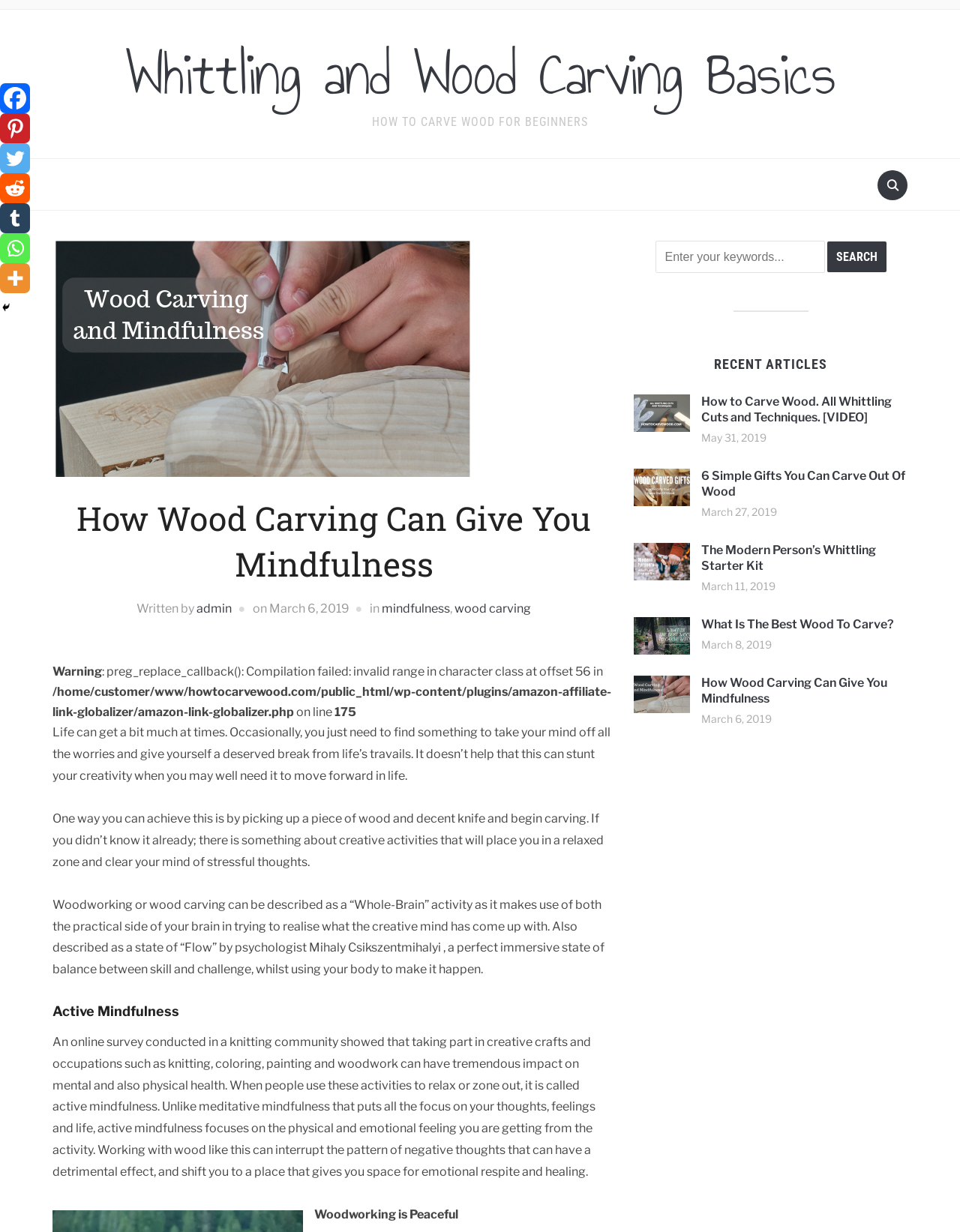Determine the bounding box for the HTML element described here: "name="s" placeholder="Enter your keywords..."". The coordinates should be given as [left, top, right, bottom] with each number being a float between 0 and 1.

[0.682, 0.195, 0.859, 0.222]